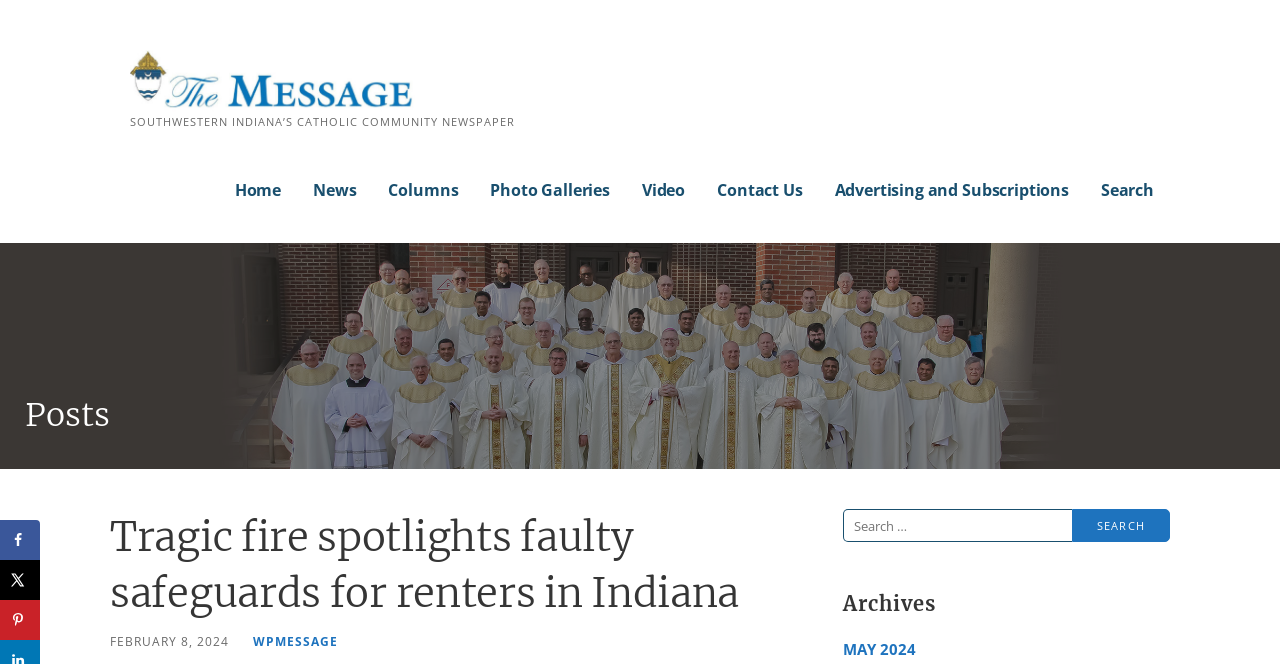Identify and provide the main heading of the webpage.

Tragic fire spotlights faulty safeguards for renters in Indiana